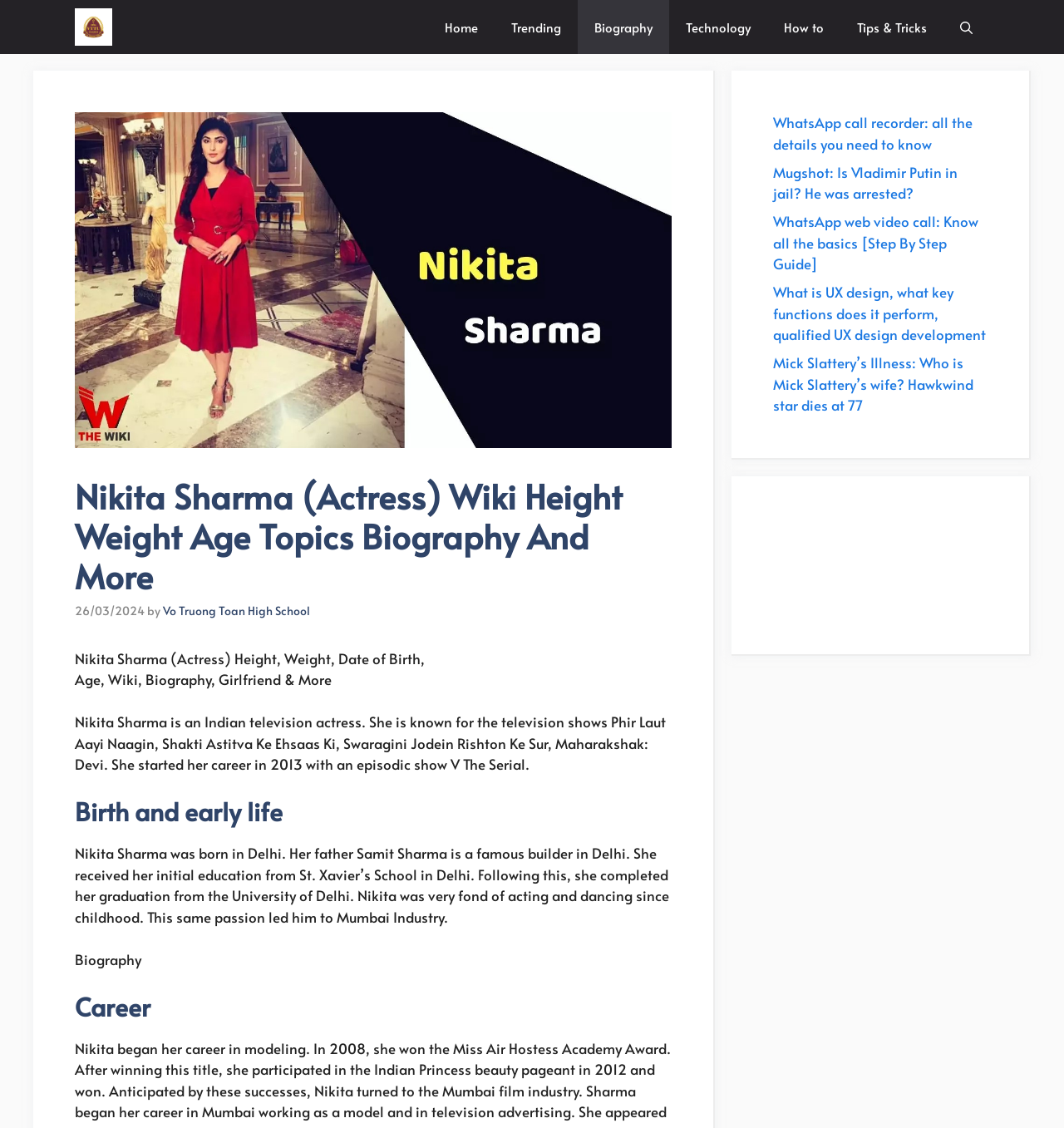Present a detailed account of what is displayed on the webpage.

Here is a detailed description of the webpage:

The webpage is about Nikita Sharma, an Indian television actress. At the top, there is a navigation bar with links to "Home", "Trending", "Biography", "Technology", "How to", and "Tips & Tricks". On the top-right corner, there is a search button with an image of a magnifying glass.

Below the navigation bar, there is a large image of Nikita Sharma, accompanied by a header with her name and a brief description of her profession. The header also includes the date "26/03/2024" and a link to "Vo Truong Toan High School".

The main content of the webpage is divided into sections. The first section provides a brief introduction to Nikita Sharma, mentioning her profession and some of the TV shows she has been a part of. The second section is titled "Birth and early life", which describes her birthplace, family, and education. The third section is titled "Career", but its content is not fully visible in the provided accessibility tree.

On the right side of the webpage, there are two columns of links to other articles, including "WhatsApp call recorder", "Mugshot: Is Vladimir Putin in jail?", and "What is UX design". There is also a link to "follow us on google new" with an accompanying image.